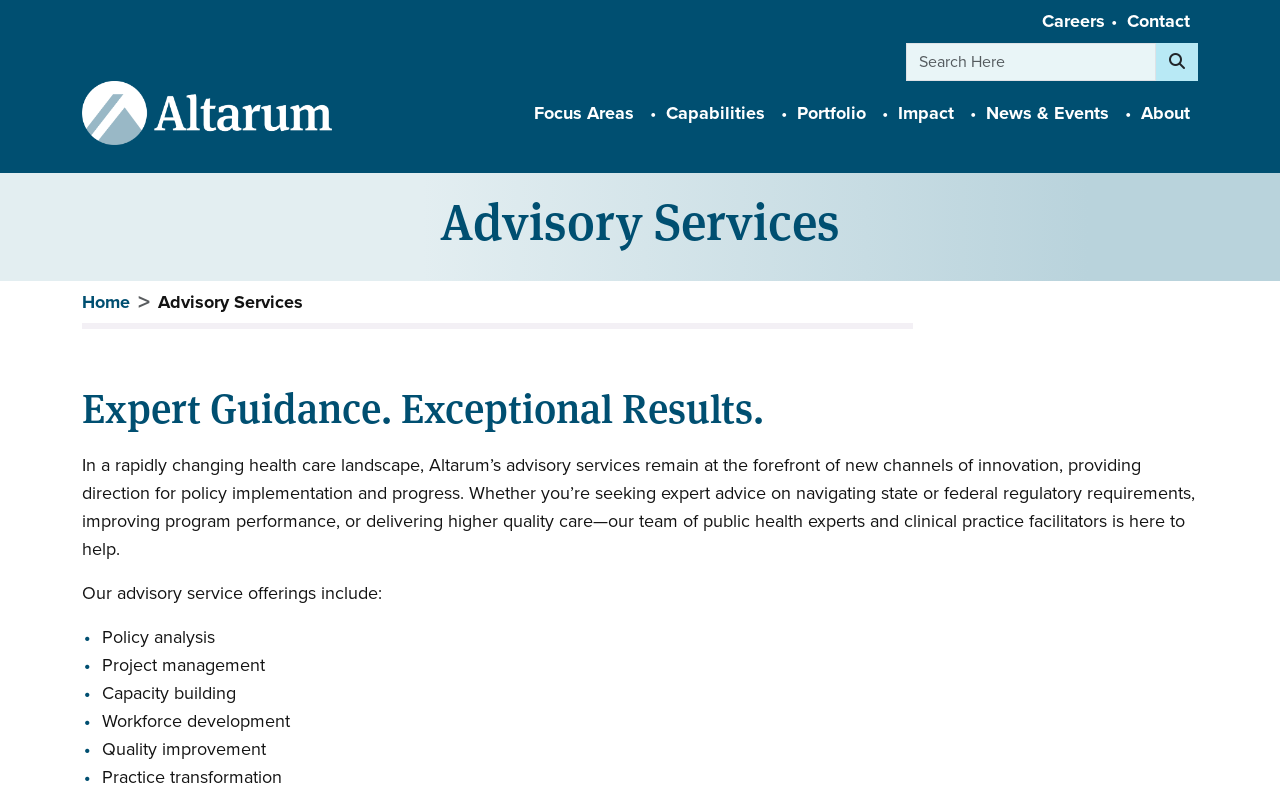Locate the bounding box coordinates of the area that needs to be clicked to fulfill the following instruction: "Search for something". The coordinates should be in the format of four float numbers between 0 and 1, namely [left, top, right, bottom].

[0.708, 0.054, 0.903, 0.102]